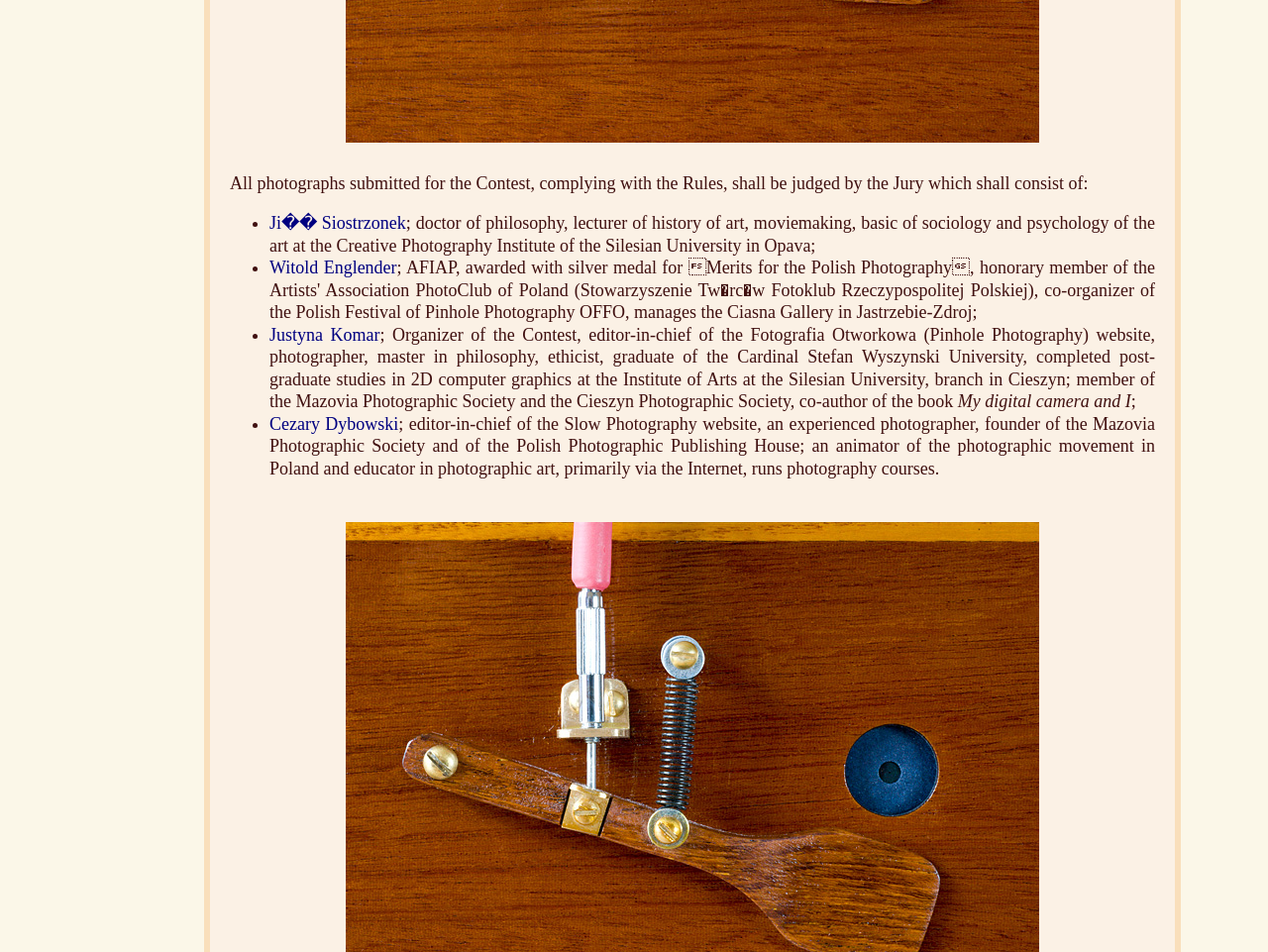What is the name of the photographic society founded by Cezary Dybowski?
Based on the image, provide your answer in one word or phrase.

Mazovia Photographic Society